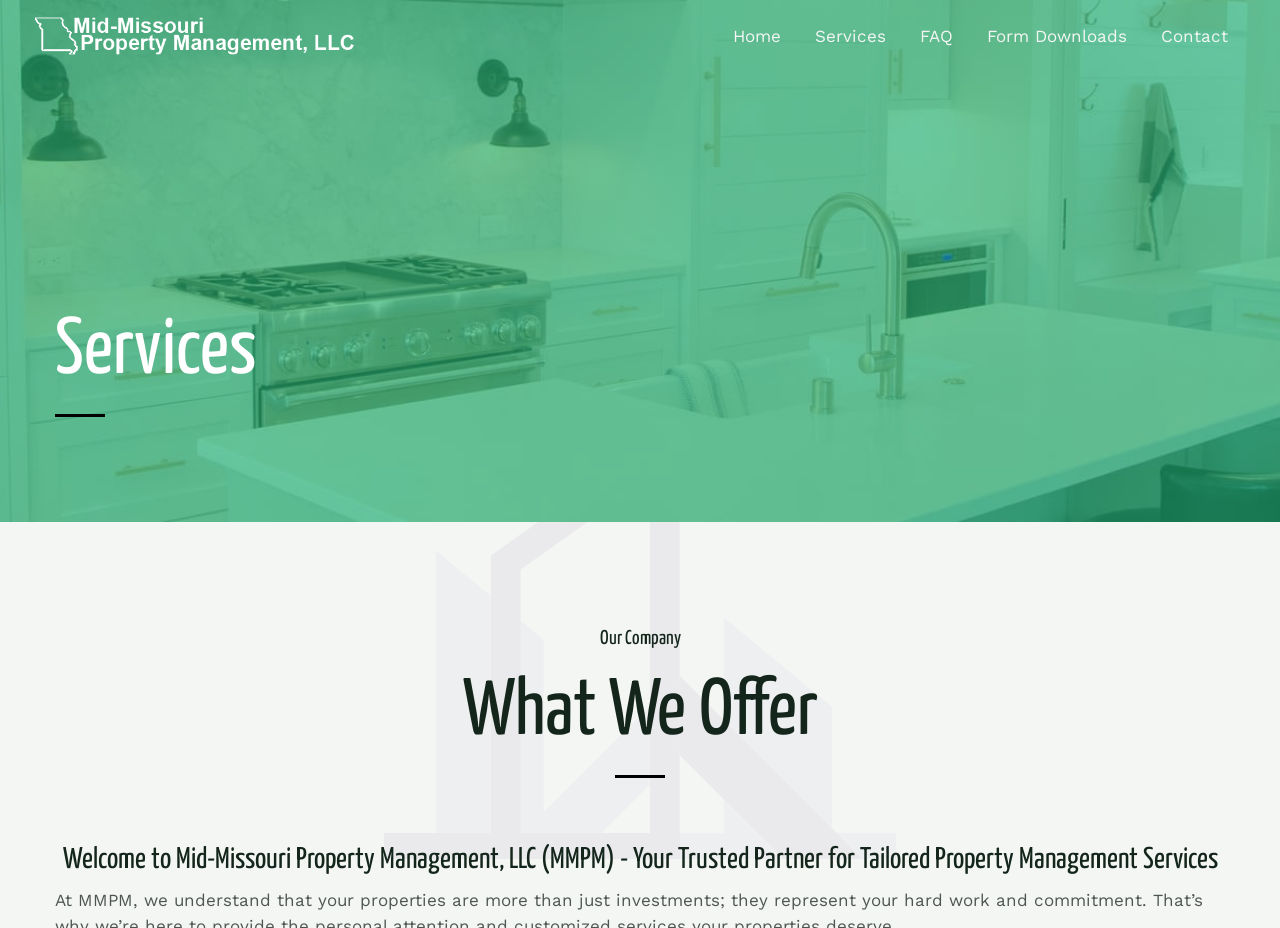Use a single word or phrase to answer the question: What is the main topic of the page?

Property Management Services